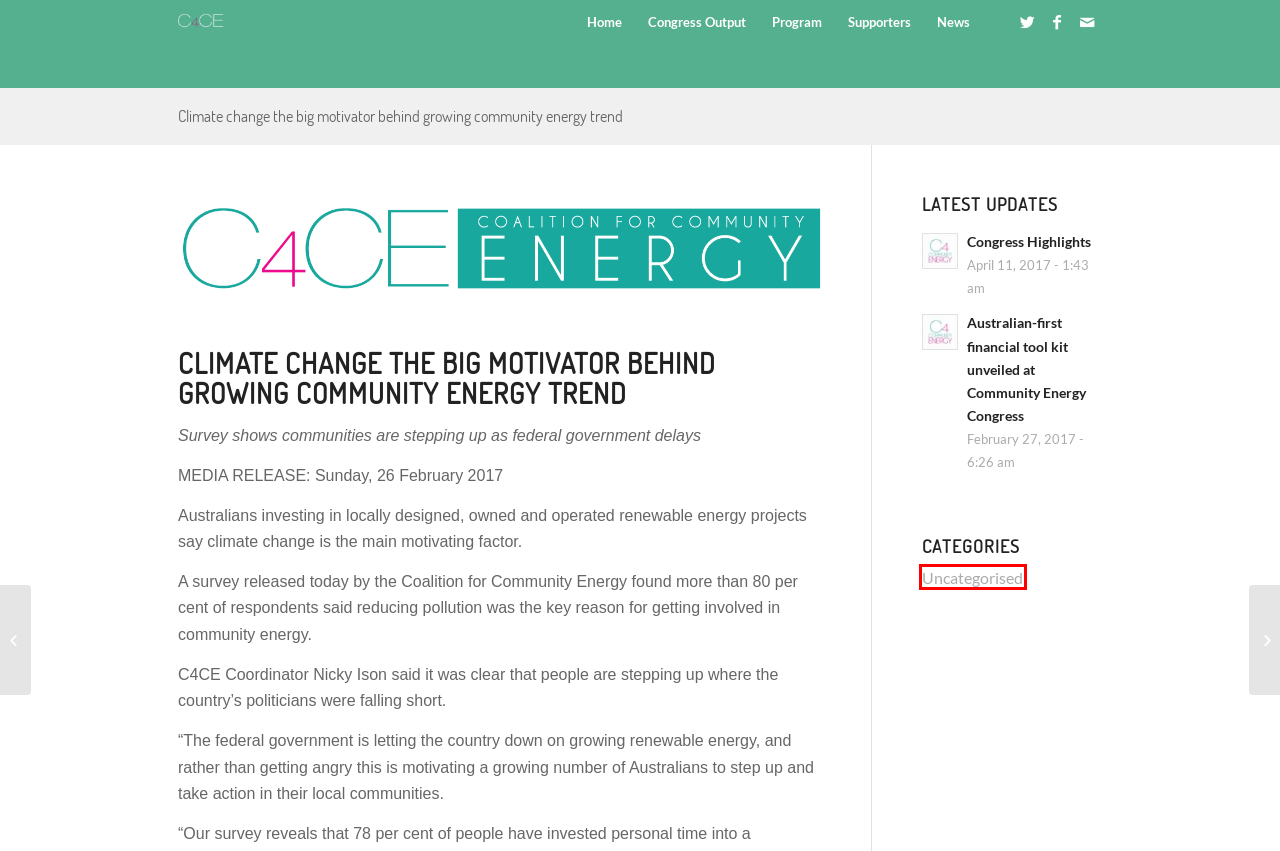Review the screenshot of a webpage that includes a red bounding box. Choose the webpage description that best matches the new webpage displayed after clicking the element within the bounding box. Here are the candidates:
A. News – C4CE Congress 2017
B. C4CE – Coalition for Community Energy
C. Contact – C4CE Congress 2024
D. Program – C4CE Congress 2017
E. Congress Output – C4CE Congress 2017
F. Australian-first financial tool kit unveiled at Community Energy Congress – C4CE Congress 2017
G. Uncategorised – C4CE Congress 2017
H. Meet the growing number of Victorians taking own action on climate change – C4CE Congress 2017

G